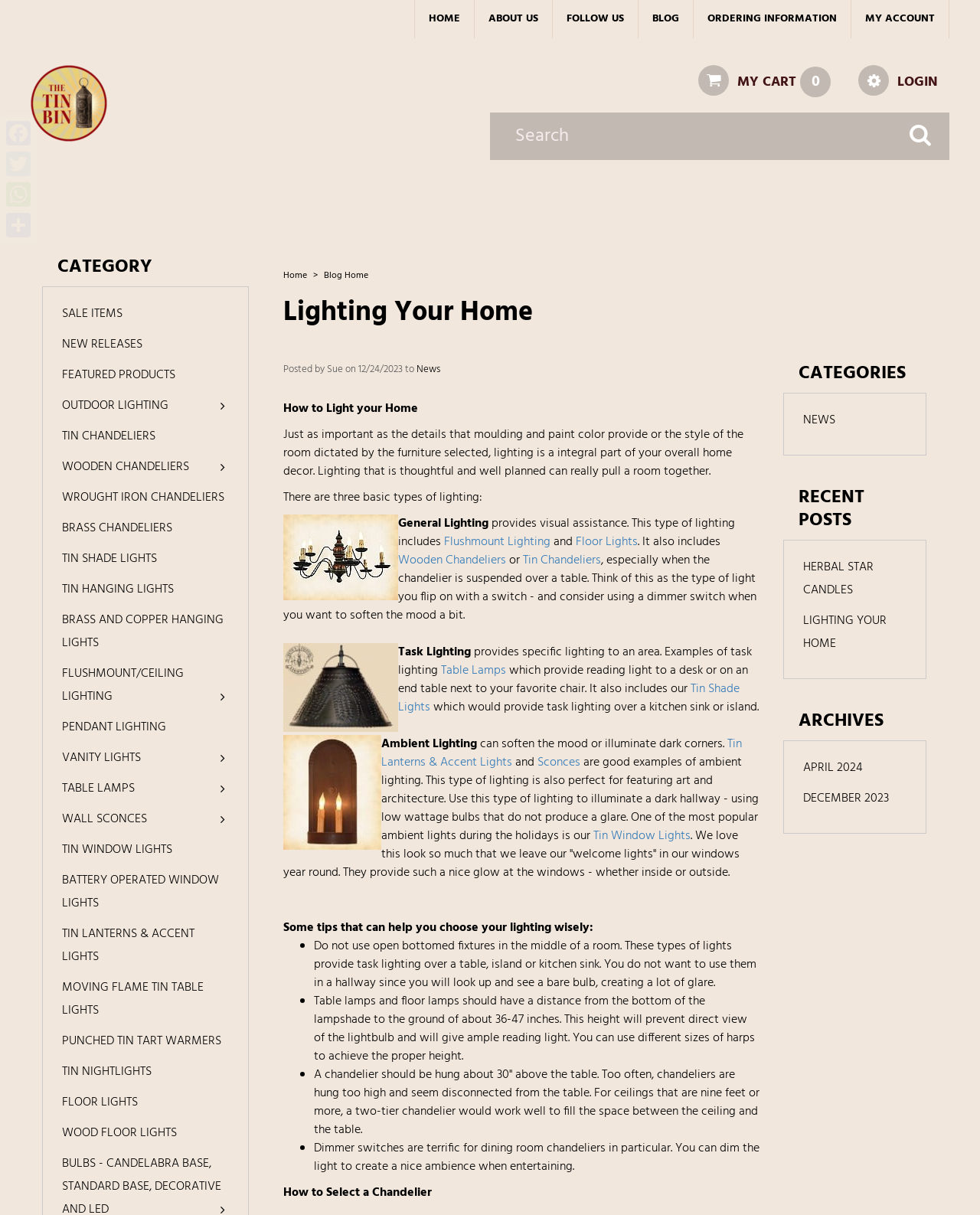What is the category of lighting that includes Flushmount Lighting and Floor Lights?
Please respond to the question with as much detail as possible.

General Lighting is a type of lighting that provides visual assistance, and it includes Flushmount Lighting and Floor Lights, as mentioned in the article 'How to Light your Home' on the webpage.